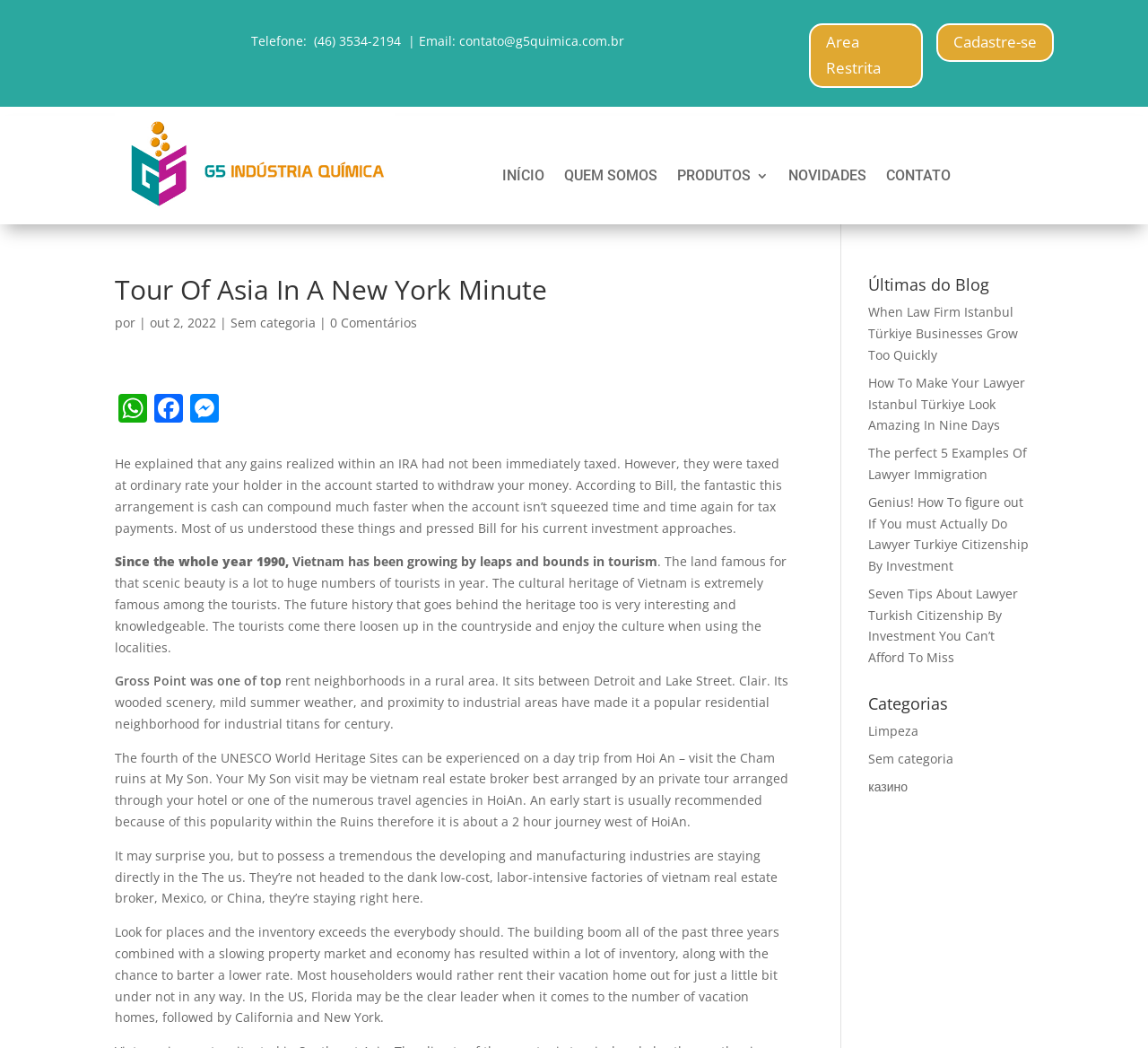Find the bounding box coordinates for the element described here: "Messenger".

[0.162, 0.376, 0.194, 0.407]